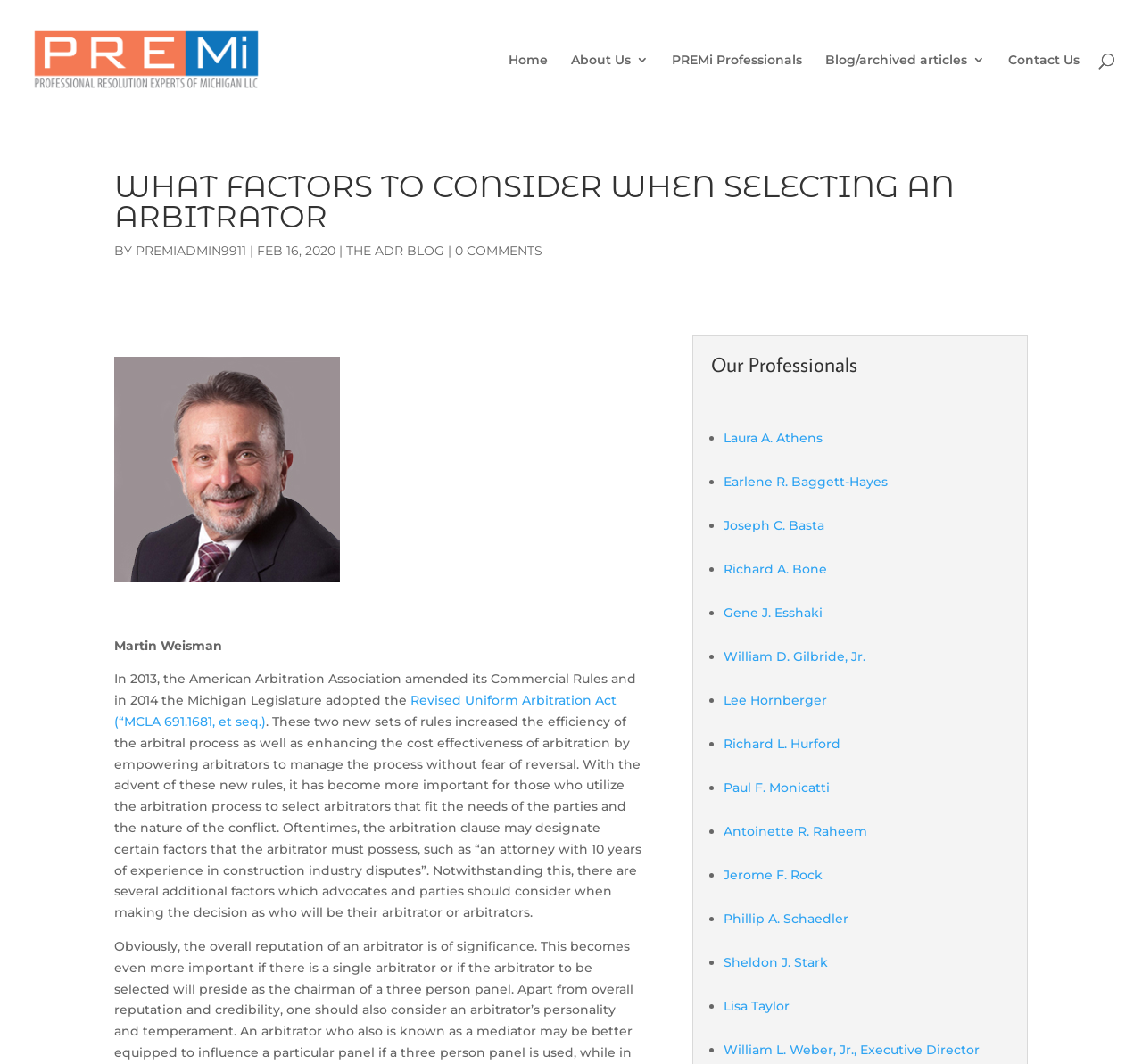What is the topic of the article?
Could you give a comprehensive explanation in response to this question?

The topic of the article can be inferred by reading the first few sentences of the article, which discuss the importance of selecting an arbitrator and the factors to consider when doing so.